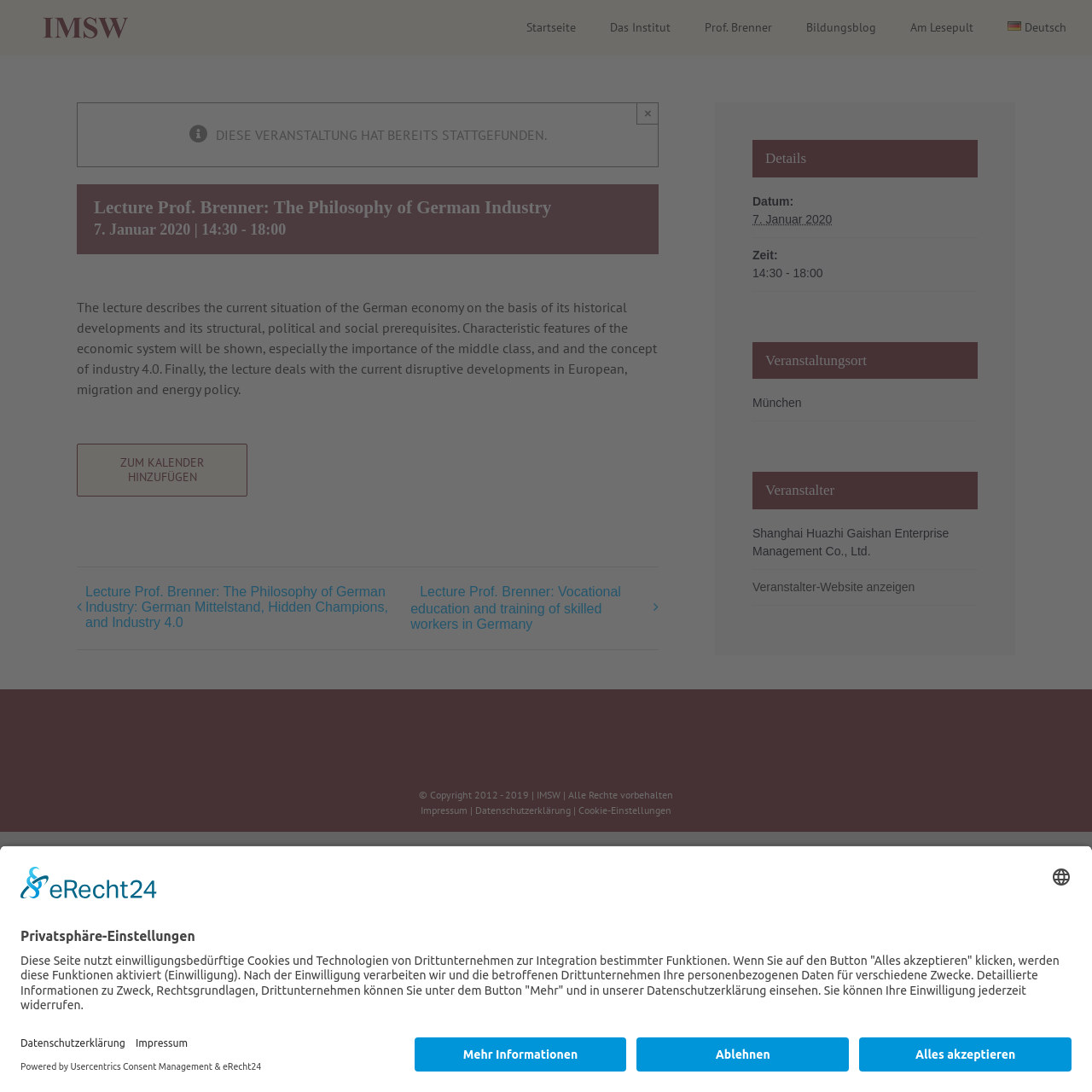Illustrate the webpage's structure and main components comprehensively.

This webpage is about a lecture by Prof. Brenner titled "The Philosophy of German Industry" at the IMSW (Institute for Management and Social Welfare). The lecture is scheduled to take place on January 7, 2020, from 14:30 to 18:00 in Munich.

At the top of the page, there is an IMSW logo on the left and a navigation menu on the right with links to the homepage, the institute, Prof. Brenner, a blog, and a reading section. Below the navigation menu, there is a main content area that displays a warning message stating that the event has already taken place.

The main content area is divided into two sections. The left section contains the lecture title, date, and time, as well as a brief description of the lecture. The description explains that the lecture will cover the current situation of the German economy, its historical developments, and its structural, political, and social prerequisites. It also mentions the importance of the middle class and the concept of industry 4.0.

The right section contains details about the event, including the date, time, location, and organizer. There are also links to the organizer's website and a button to add the event to a calendar.

At the bottom of the page, there are links to the website's imprint, data protection policy, and cookie settings. There is also a button to open the privacy settings, which leads to a modal dialog box with more information about the website's use of cookies and data protection.

On the right side of the page, there is a complementary section that displays additional information about the event, including the location, date, and time. There is also a link to the organizer's website and a button to add the event to a calendar.

Overall, the webpage provides information about a lecture event, including its title, date, time, location, and description, as well as details about the organizer and the event's context.